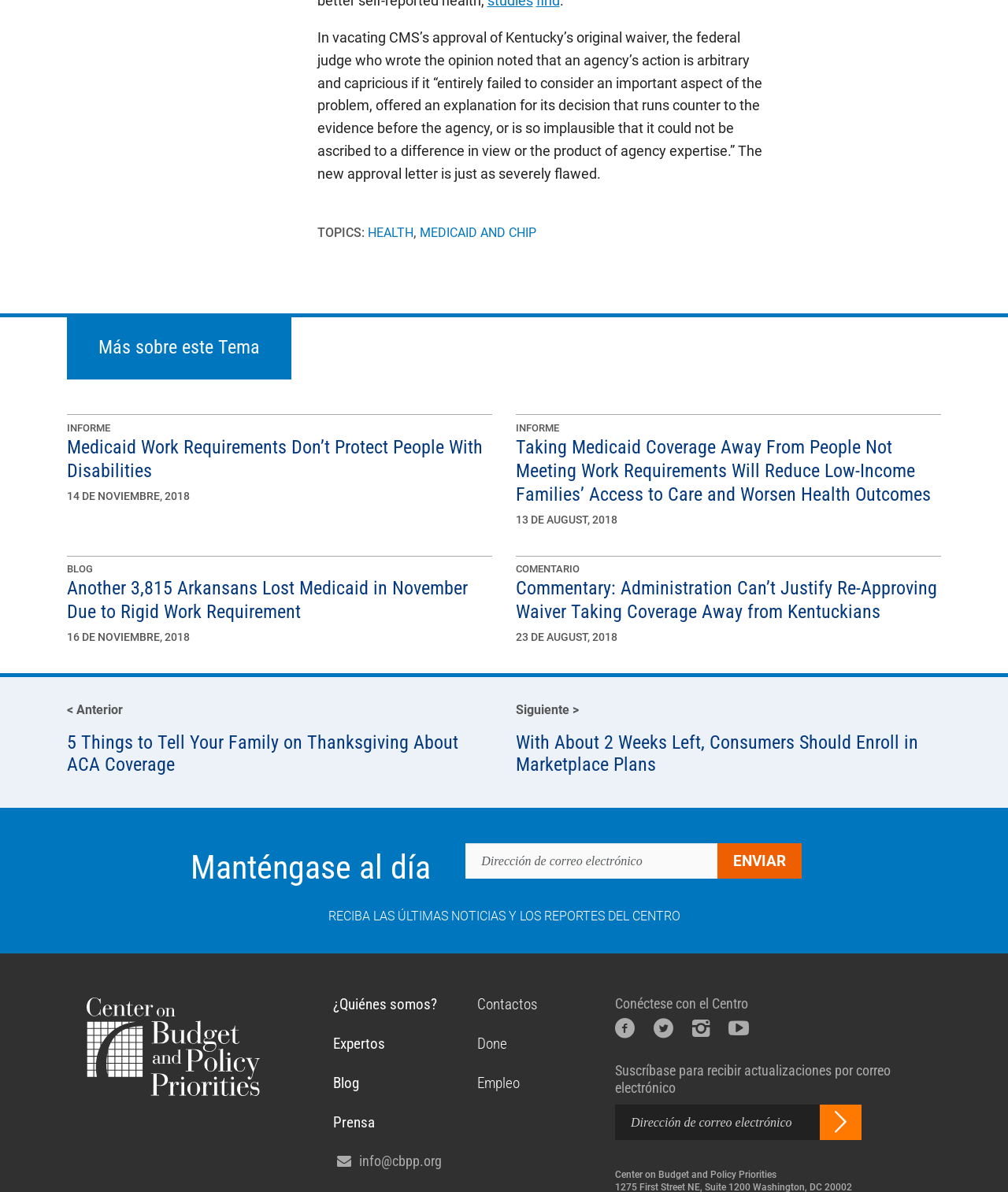Give the bounding box coordinates for the element described by: "Health".

[0.364, 0.189, 0.41, 0.201]